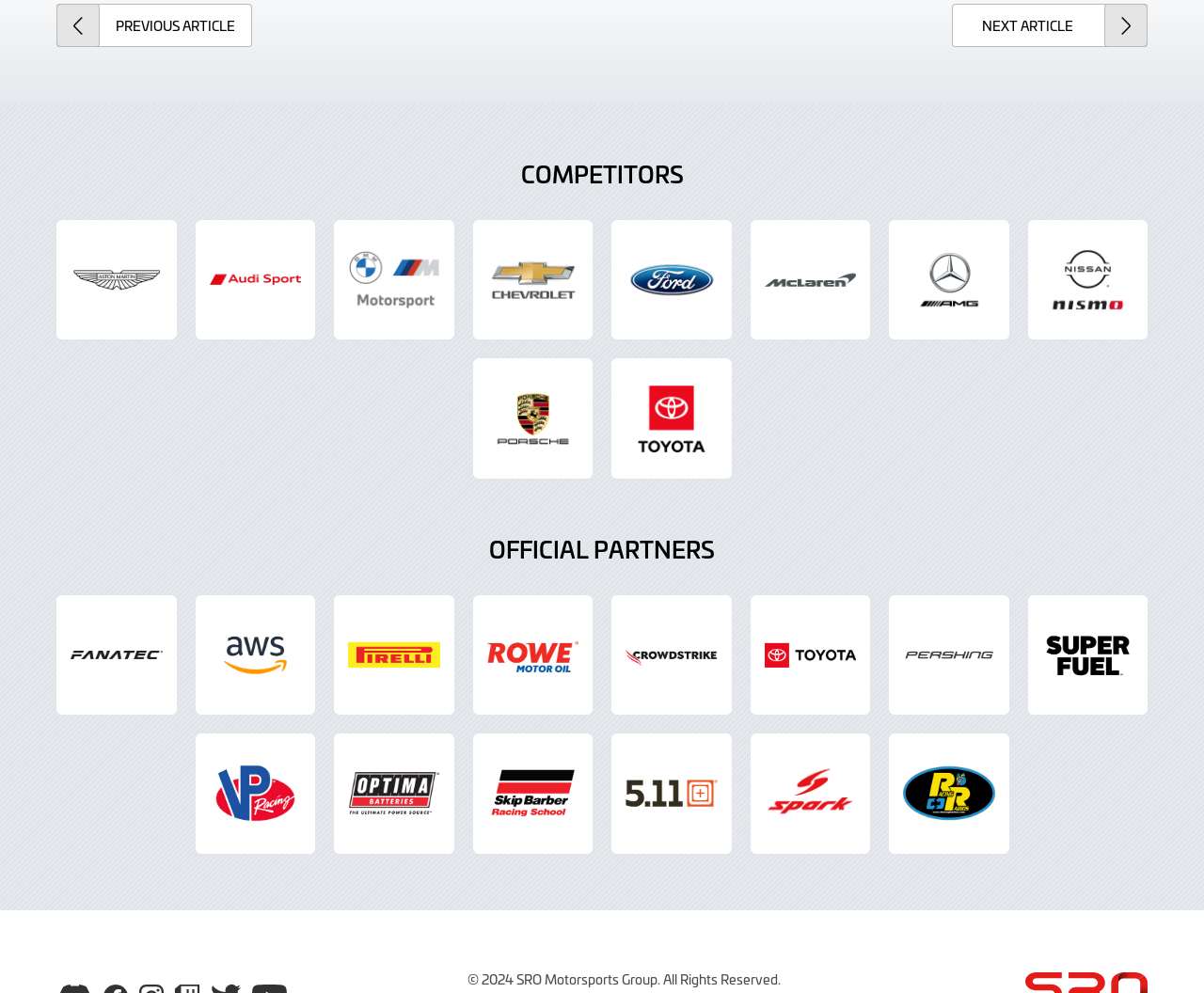Refer to the image and provide an in-depth answer to the question:
How many columns of logos are there under 'COMPETITORS'?

There is only one column of logos under 'COMPETITORS', which can be determined by looking at the layout of the links and images under the 'COMPETITORS' heading.